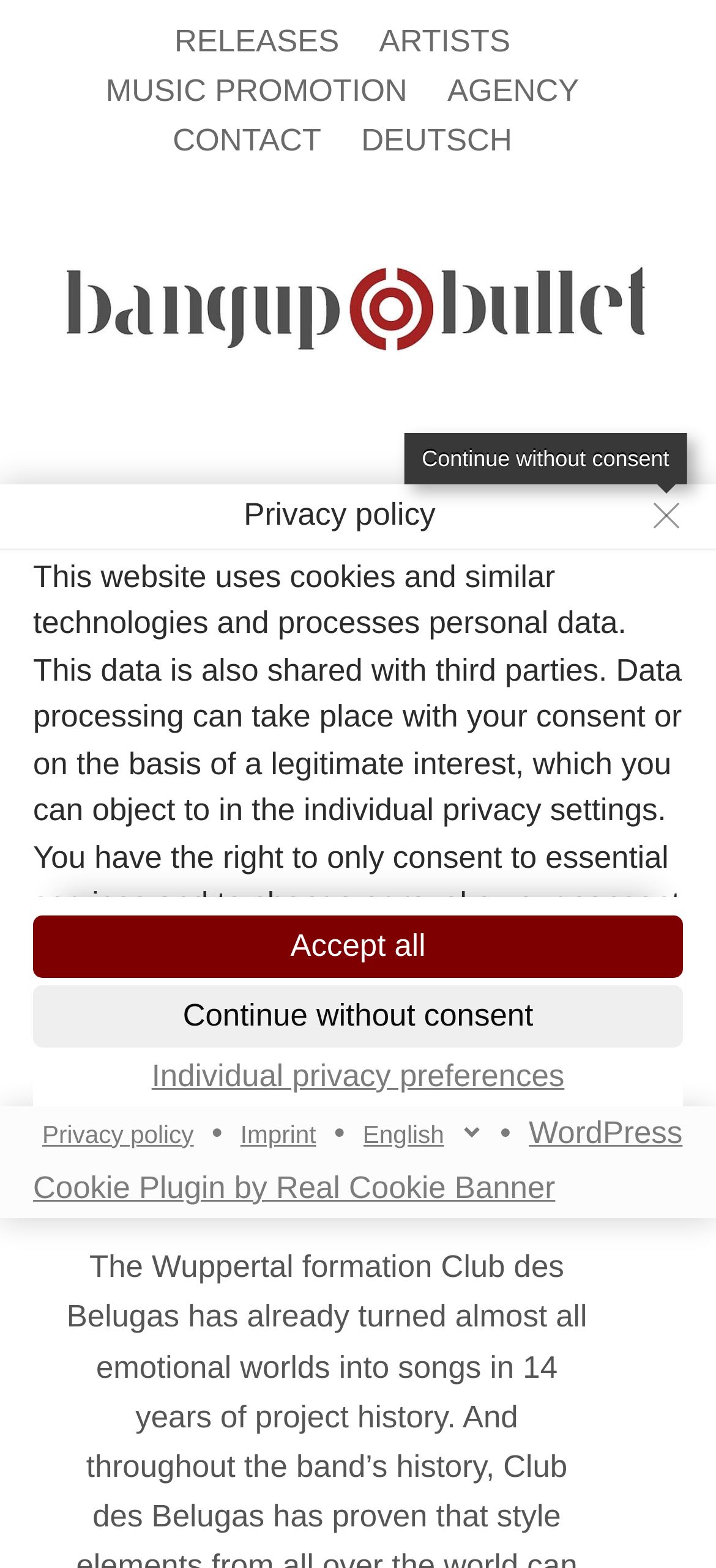Pinpoint the bounding box coordinates of the area that must be clicked to complete this instruction: "Add a comment to the page".

None